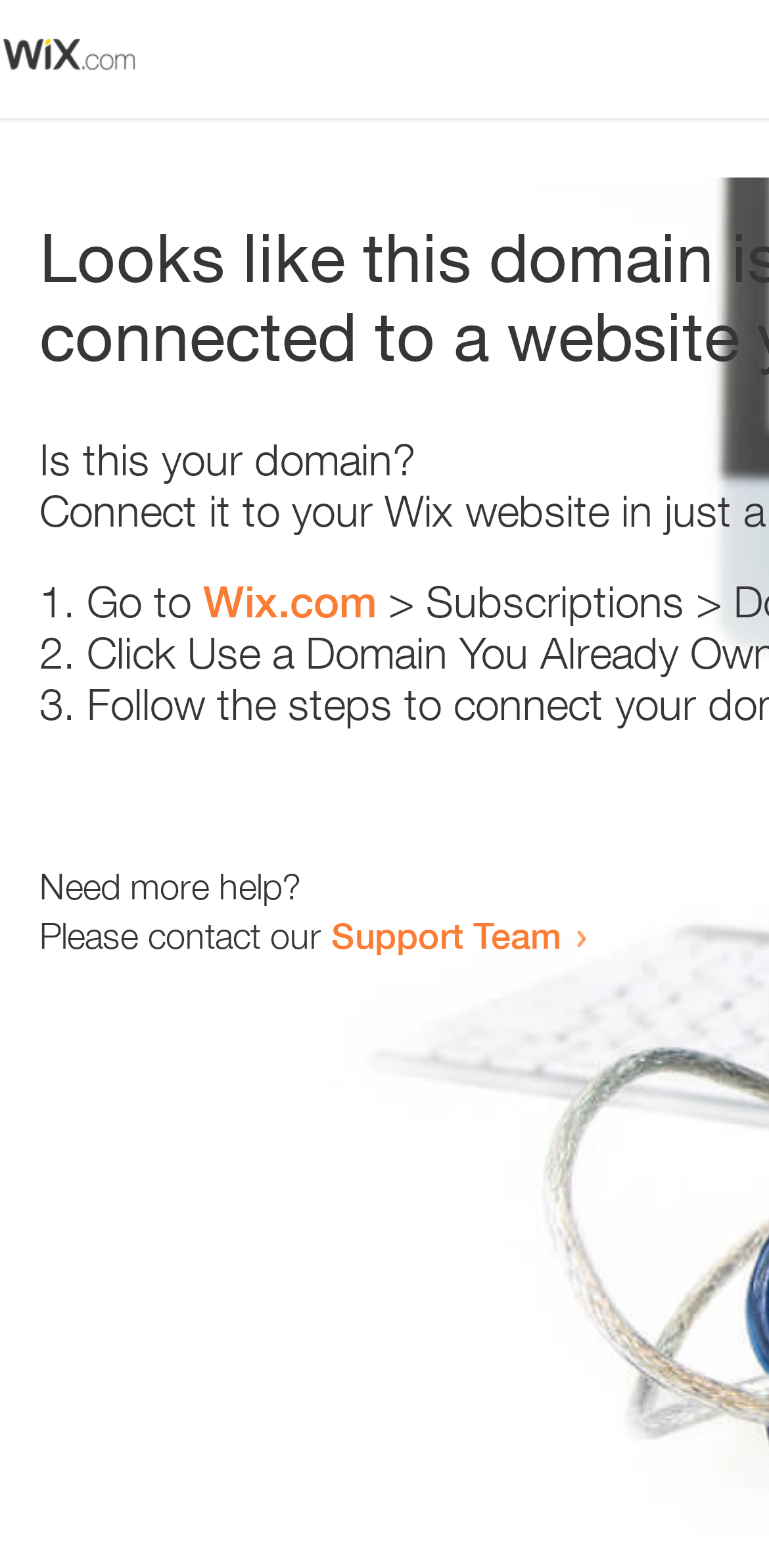Provide a one-word or one-phrase answer to the question:
How many list markers are present?

3